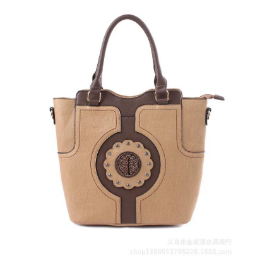What is the shape of the central motif?
Could you answer the question in a detailed manner, providing as much information as possible?

According to the caption, there is a 'prominent circular motif adorned with decorative studs' at the center of the handbag, which suggests that the shape of the central motif is circular.